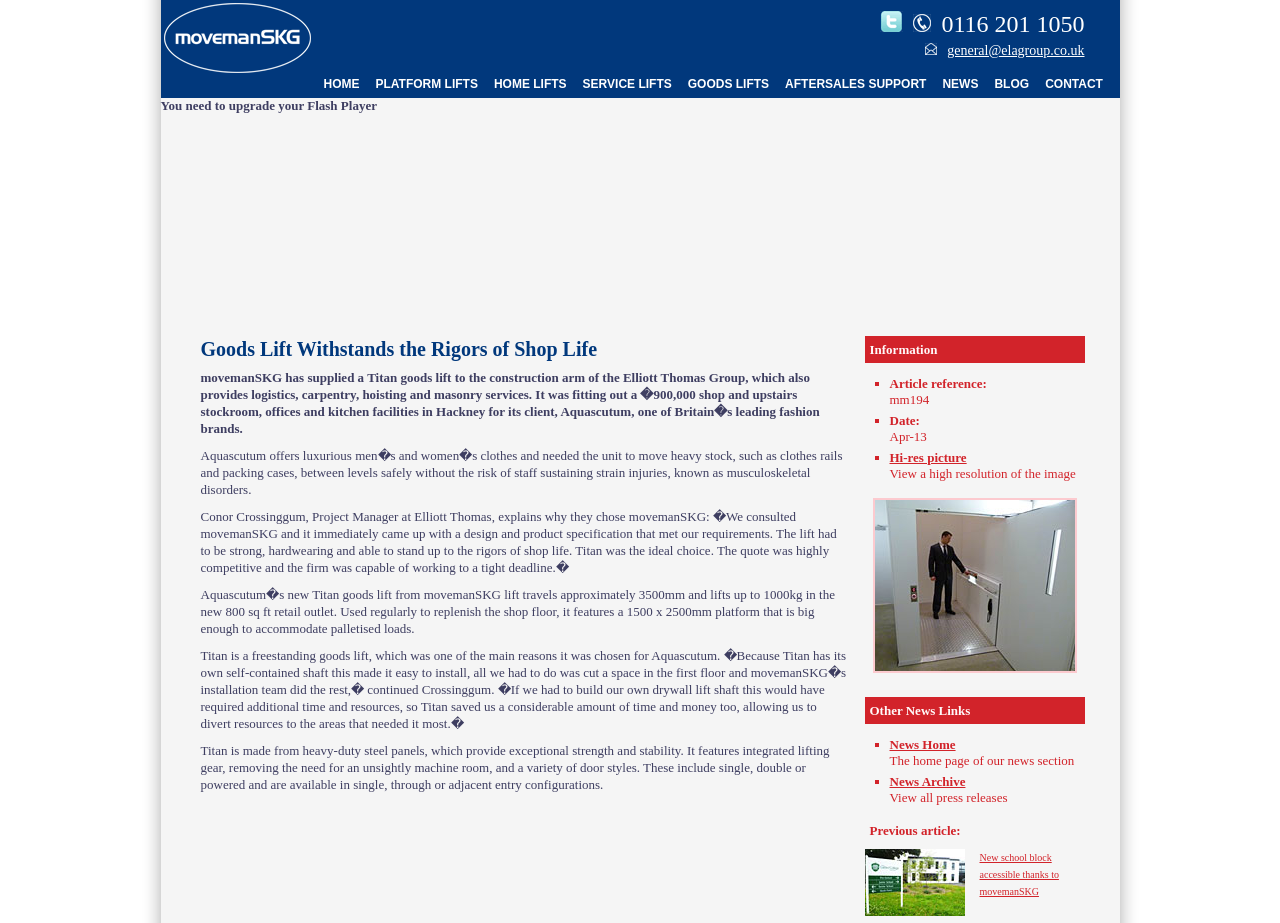Pinpoint the bounding box coordinates of the clickable element needed to complete the instruction: "Read the article about New school block accessible thanks to movemanSKG". The coordinates should be provided as four float numbers between 0 and 1: [left, top, right, bottom].

[0.675, 0.92, 0.847, 0.975]